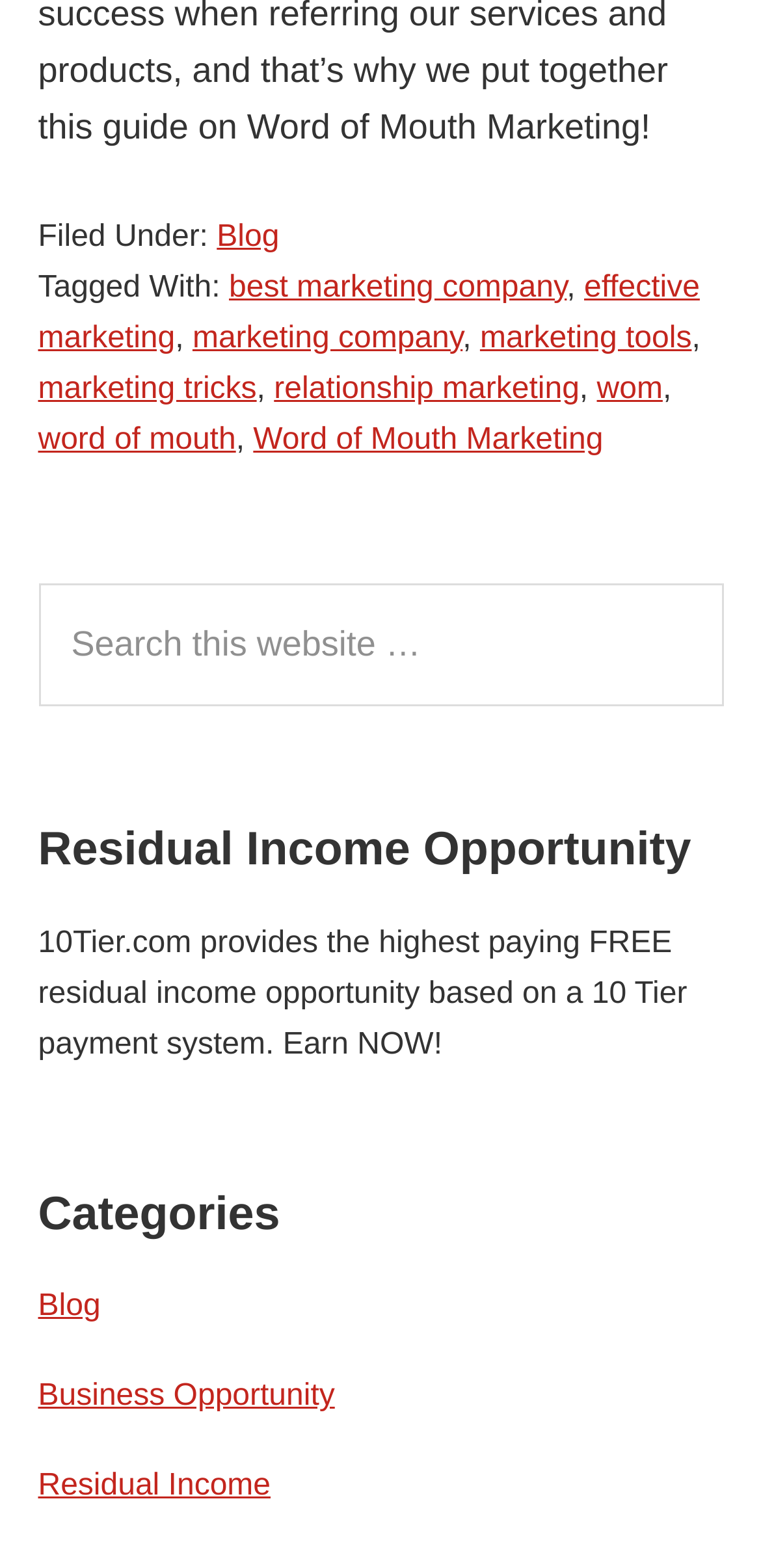Answer the following in one word or a short phrase: 
What is the topic of the webpage related to?

Marketing